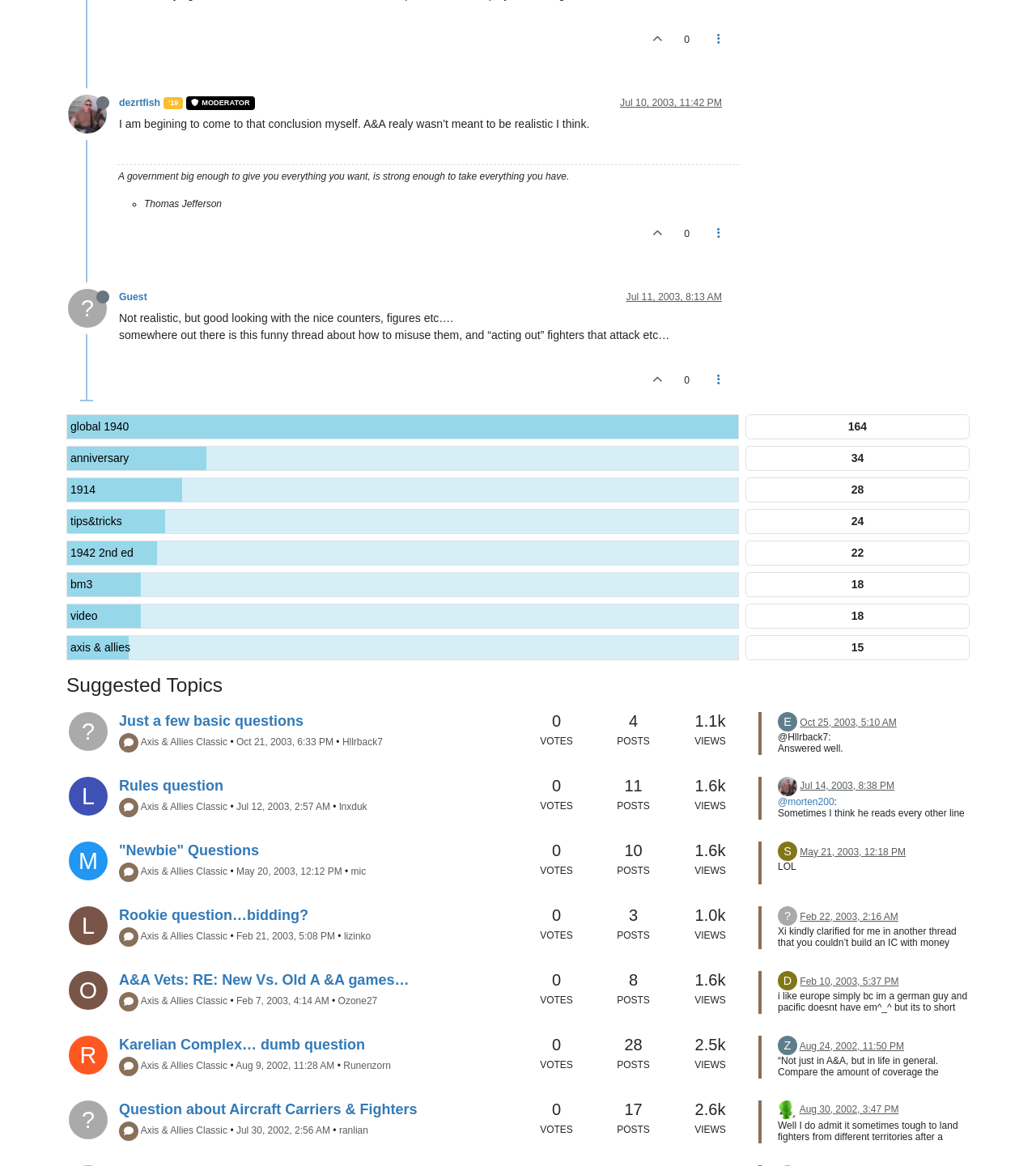What is the username of the user who posted on Jul 10, 2003, 11:42 PM?
Please give a detailed answer to the question using the information shown in the image.

I found the username by looking at the link element with the text 'dezrtfish' and the generic element with the text 'Offline' next to it, which indicates that it is a username. The timestamp 'Jul 10, 2003, 11:42 PM' is also associated with this username.